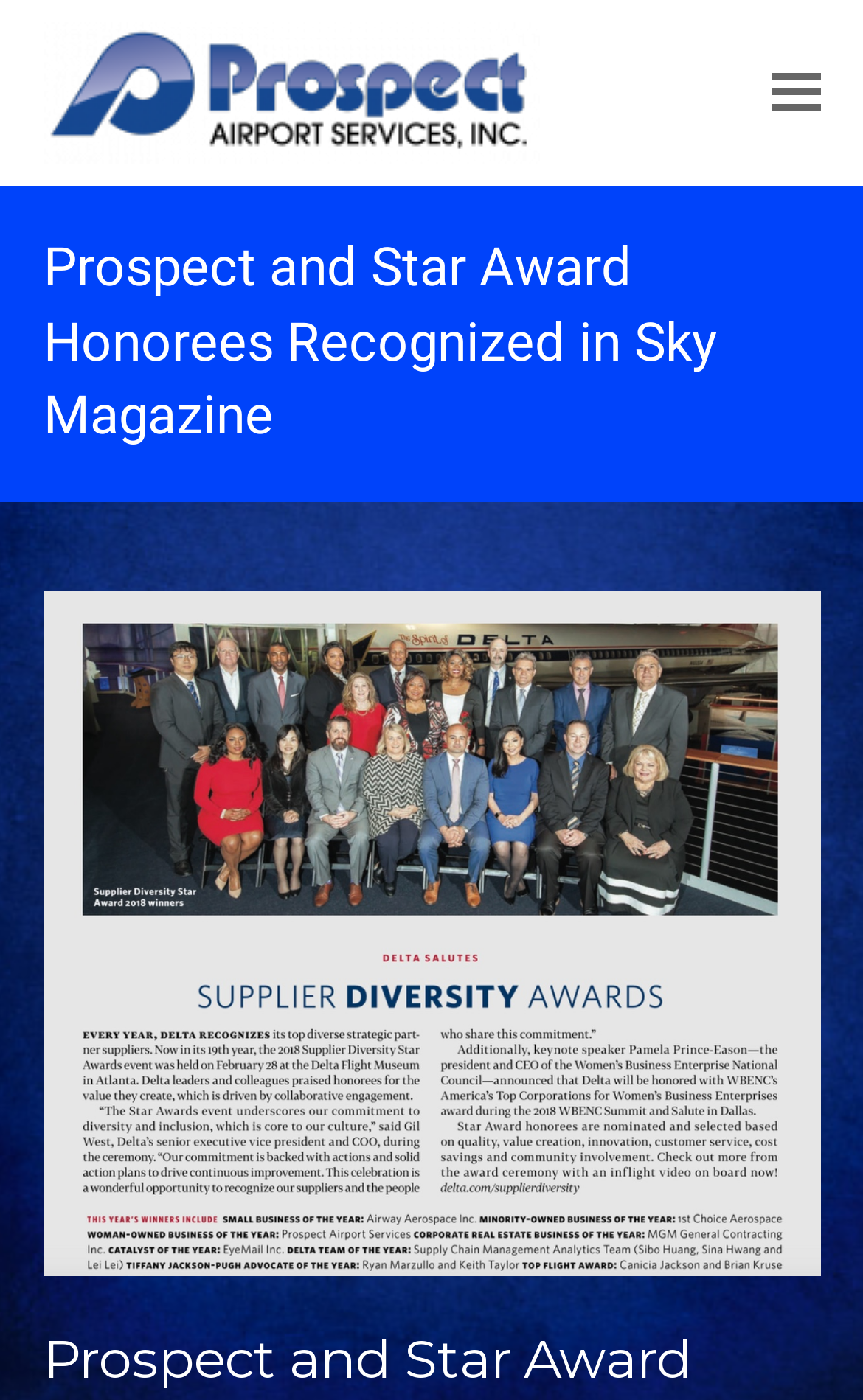Please extract and provide the main headline of the webpage.

Prospect and Star Award Honorees Recognized in Sky Magazine